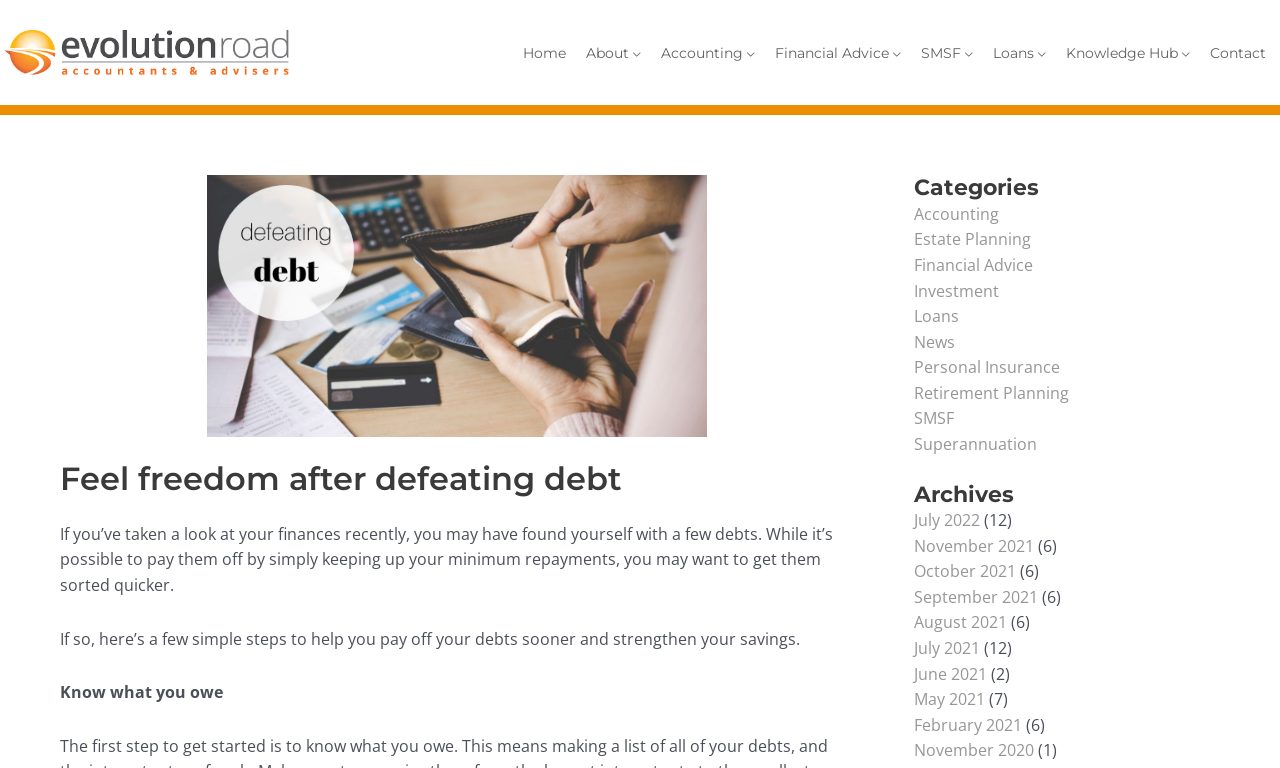Generate a thorough explanation of the webpage's elements.

The webpage is titled "Feel freedom after defeating debt - Evolution Road" and has a prominent logo at the top left corner. Below the logo, there is a navigation menu with 9 links: "Home", "About", "Accounting", "Financial Advice", "SMSF", "Loans", "Knowledge Hub", and "Contact". 

The main content of the webpage is divided into three sections. The first section has a heading "Feel freedom after defeating debt" and a brief introduction to the topic of debt management. The text explains that while it's possible to pay off debts by keeping up with minimum repayments, it's better to pay them off sooner and strengthen one's savings.

The second section has a heading "Categories" and lists 11 categories: "Accounting", "Estate Planning", "Financial Advice", "Investment", "Loans", "News", "Personal Insurance", "Retirement Planning", "SMSF", and "Superannuation". Each category is a link.

The third section has a heading "Archives" and lists 10 links to monthly archives from July 2022 to November 2020, with the number of articles in each month in parentheses.